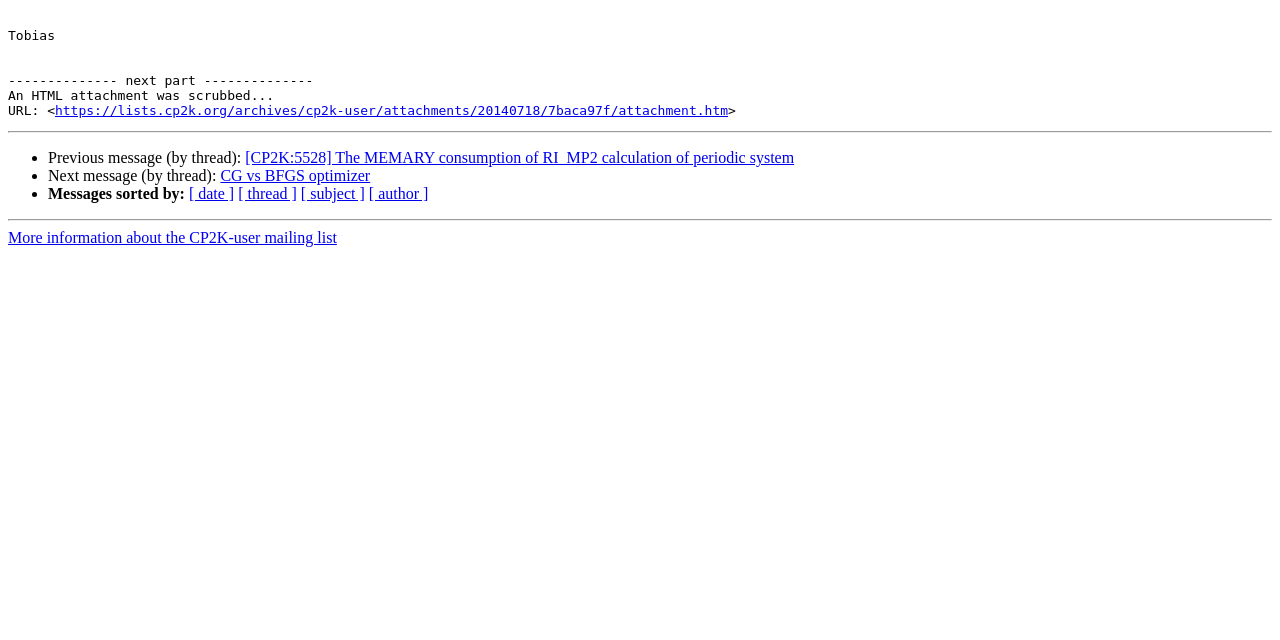Given the element description: "CG vs BFGS optimizer", predict the bounding box coordinates of the UI element it refers to, using four float numbers between 0 and 1, i.e., [left, top, right, bottom].

[0.172, 0.262, 0.289, 0.288]